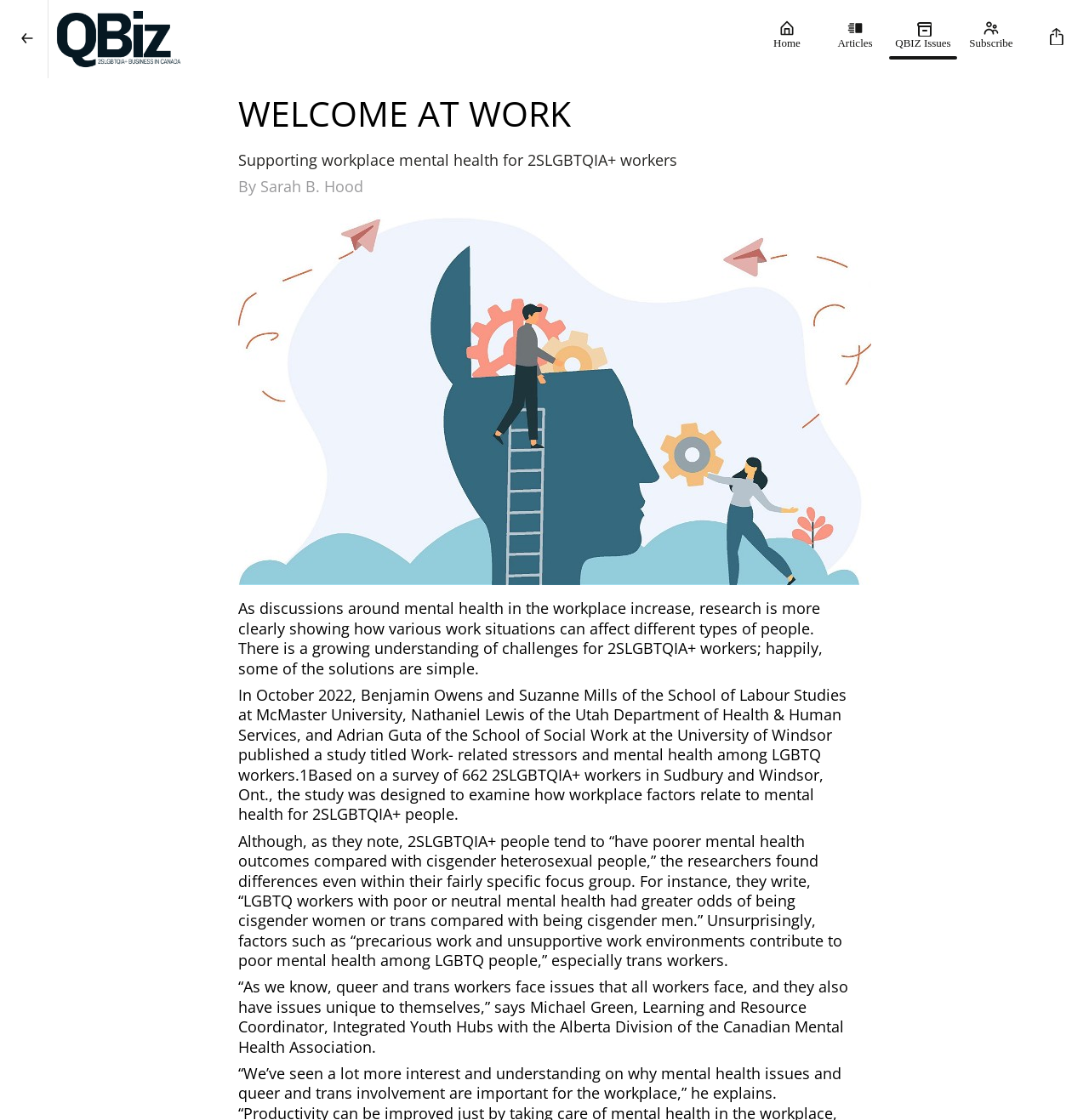Answer the question below with a single word or a brief phrase: 
What is the focus of the study mentioned in the article?

2SLGBTQIA+ workers